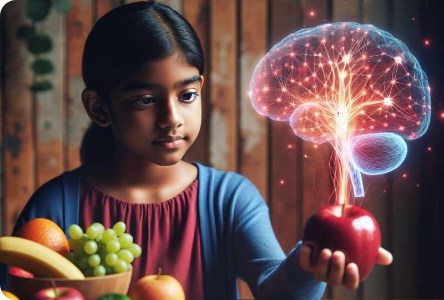Detail every aspect of the image in your description.

The image features a young girl holding a red apple in one hand while the other hand cradles a bowl of various fruits including bananas, grapes, and oranges. She gazes thoughtfully at the apple, which is illuminated with a vibrant, glowing representation of a human brain, symbolizing the connection between diet and brain health. The background showcases a wooden wall, enhancing the warm and natural atmosphere of the setting. This composition emphasizes the theme of optimizing brain health through nutritious foods, highlighting the importance of diet in cognitive function and well-being. The visual metaphor of the brain entwined with the apple serves to communicate the idea that what we eat directly impacts our mental clarity and overall brain function.